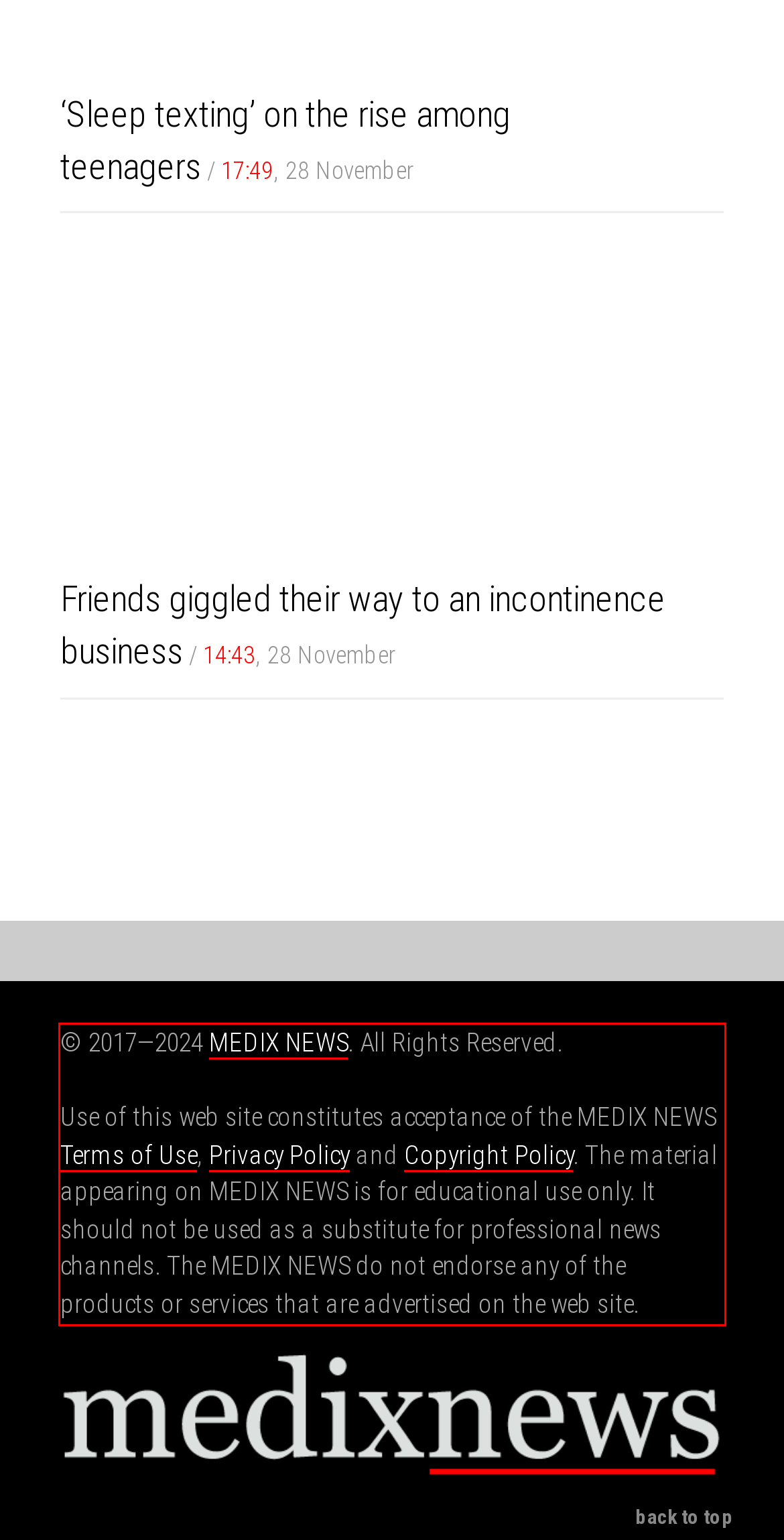Using the provided screenshot of a webpage, recognize the text inside the red rectangle bounding box by performing OCR.

© 2017—2024 MEDIX NEWS. All Rights Reserved. Use of this web site constitutes acceptance of the MEDIX NEWS Terms of Use, Privacy Policy and Copyright Policy. The material appearing on MEDIX NEWS is for educational use only. It should not be used as a substitute for professional news channels. The MEDIX NEWS do not endorse any of the products or services that are advertised on the web site.